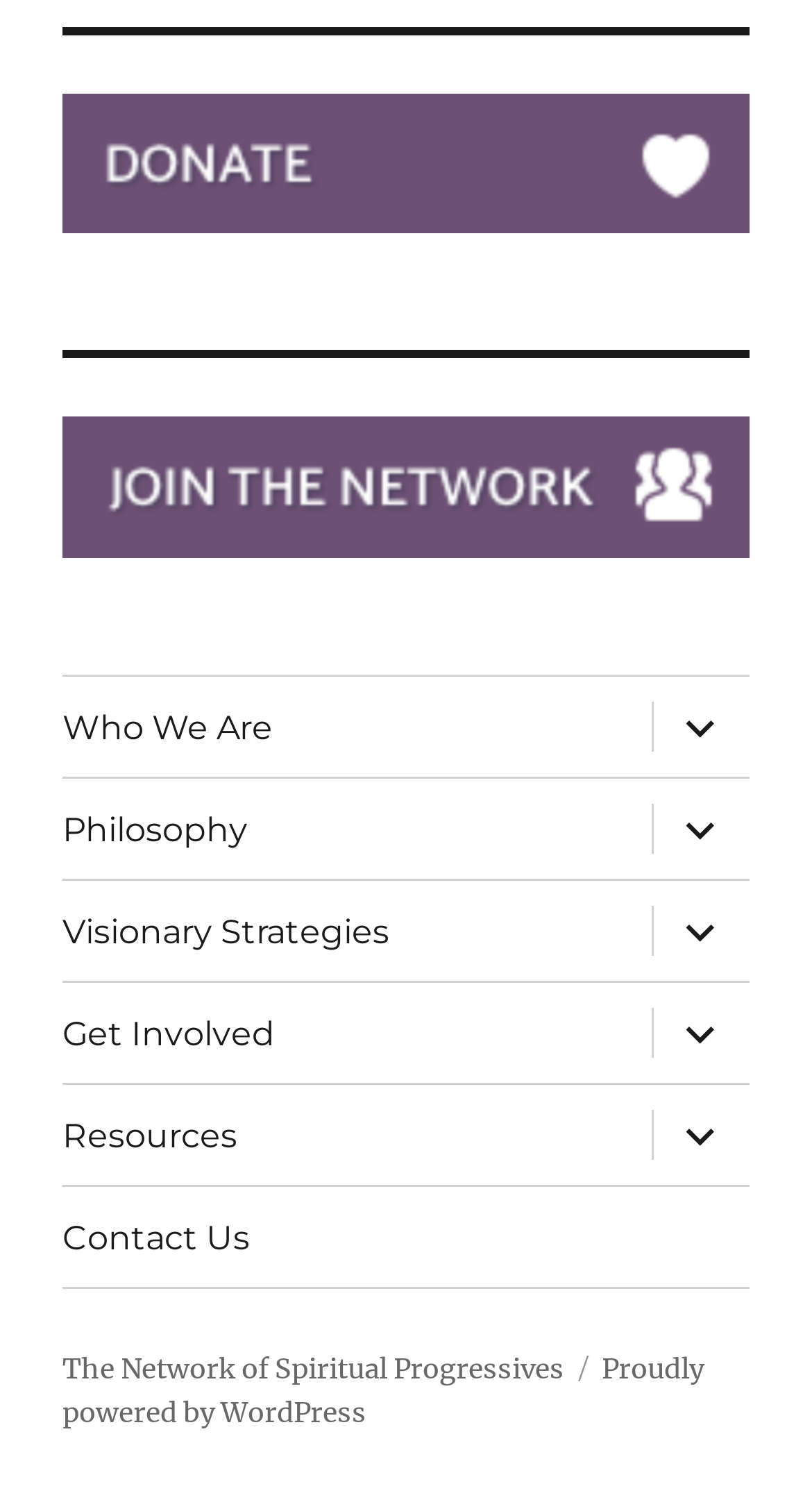Using the provided element description, identify the bounding box coordinates as (top-left x, top-left y, bottom-right x, bottom-right y). Ensure all values are between 0 and 1. Description: Proudly powered by WordPress

[0.077, 0.906, 0.867, 0.959]